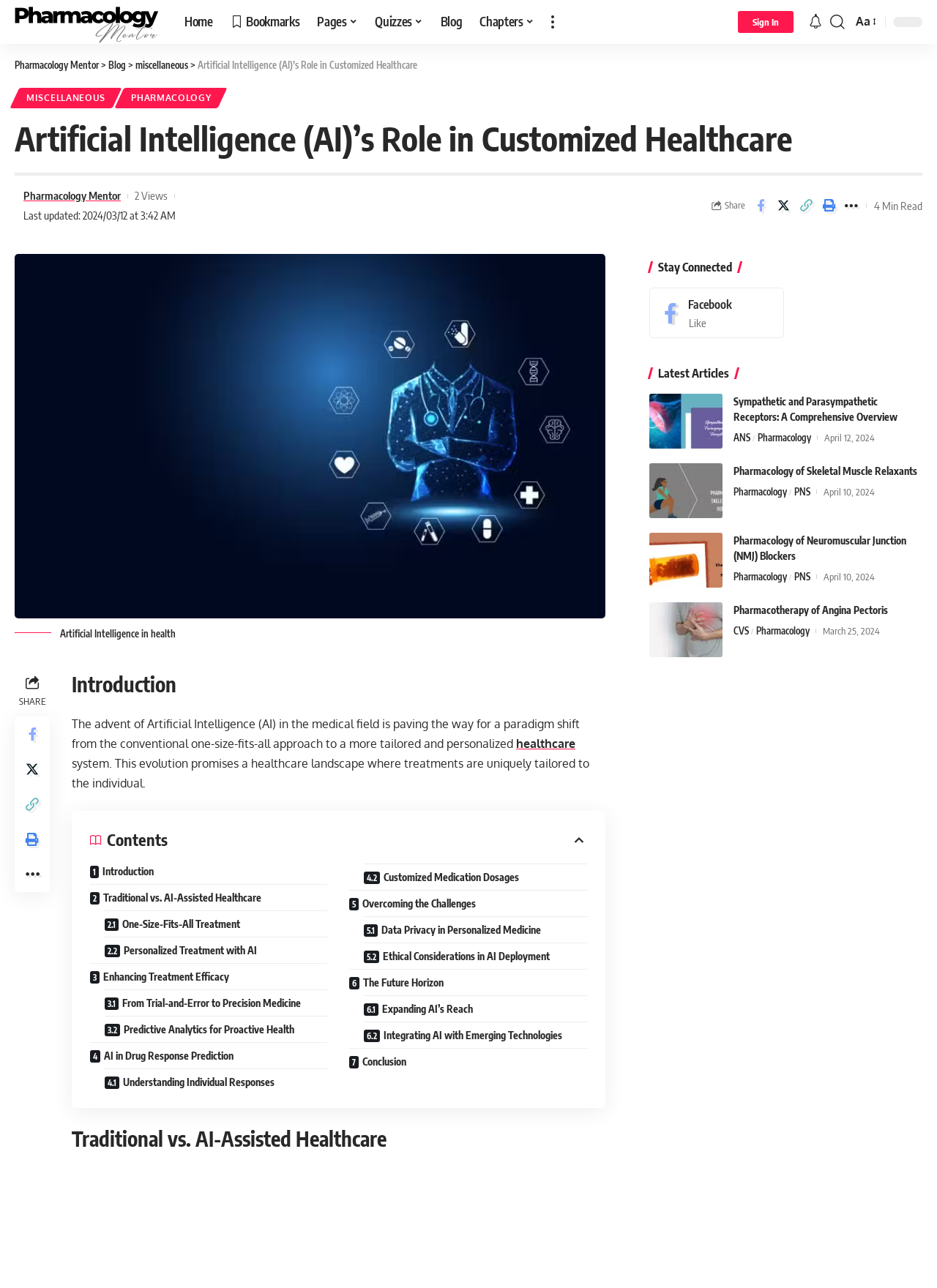Locate the bounding box coordinates of the clickable area needed to fulfill the instruction: "Read the 'Introduction' section".

[0.096, 0.67, 0.349, 0.686]